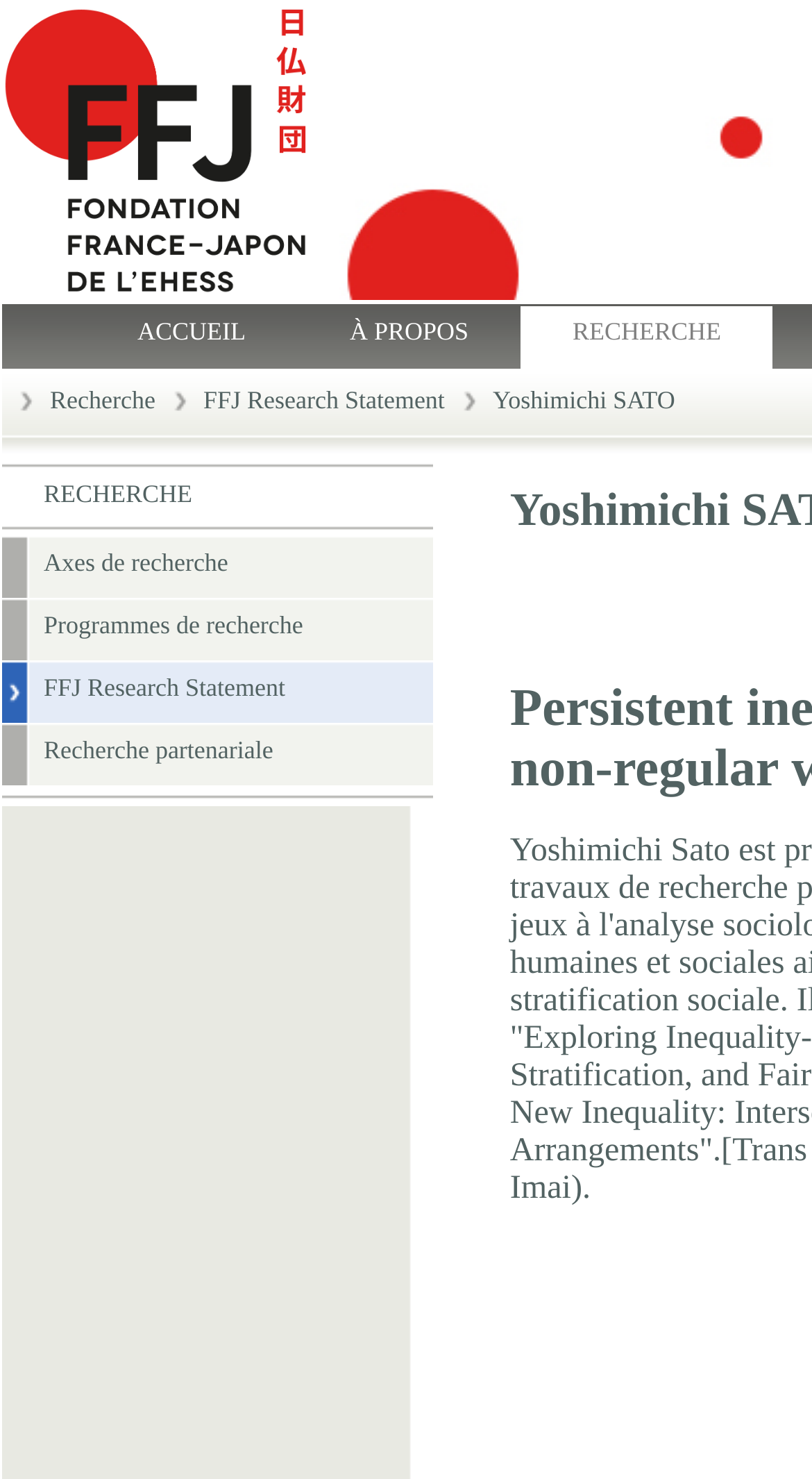Can you give a comprehensive explanation to the question given the content of the image?
What is the title of the research statement?

The title of the research statement can be found in the table cell with the bounding box coordinates [0.25, 0.26, 0.548, 0.281], where it is written as a link with the text 'FFJ Research Statement'.